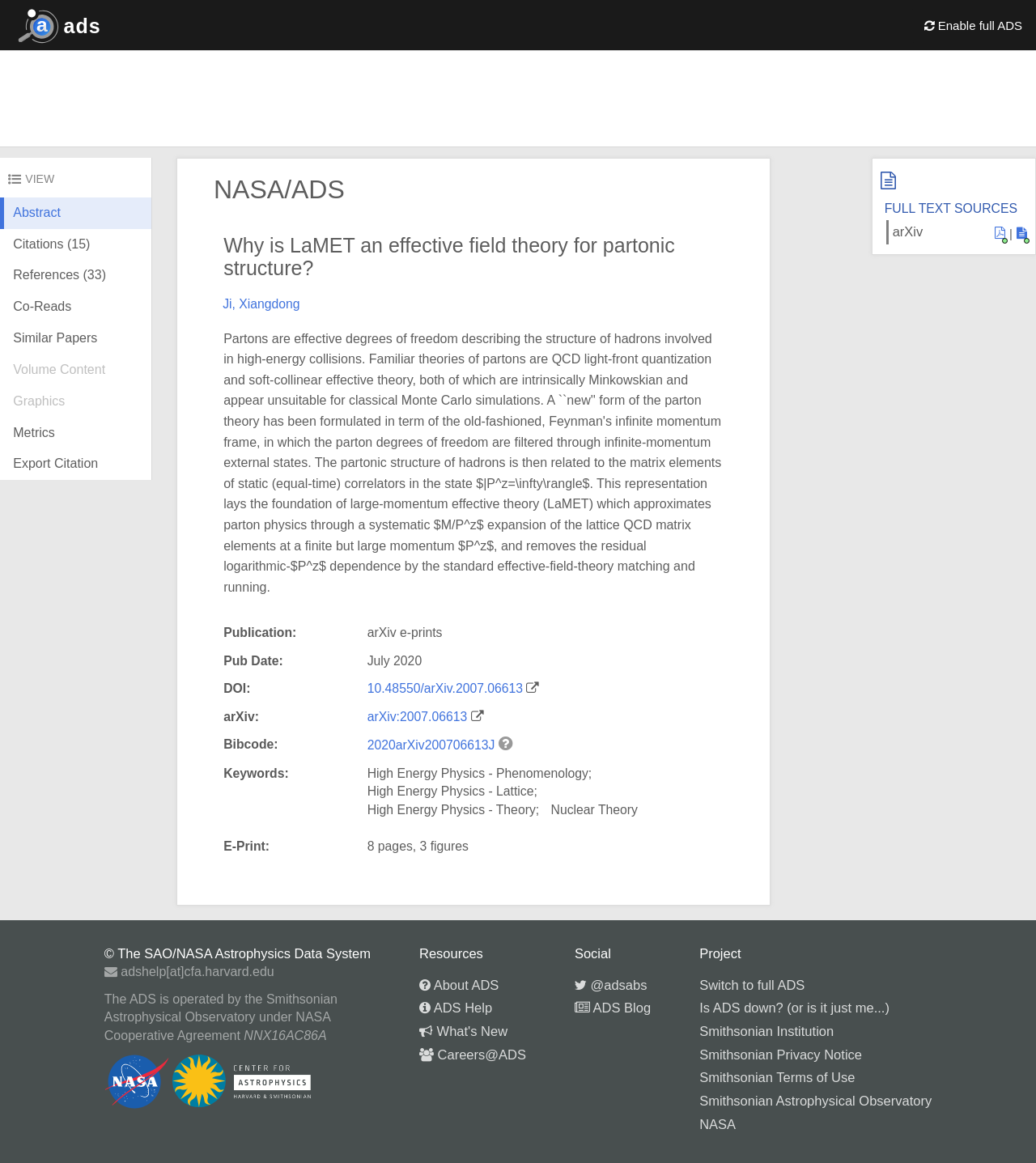Using the information in the image, could you please answer the following question in detail:
How many pages does the paper have?

I found the answer by looking at the description list section of the webpage, where the paper's details are listed, including the number of pages, which is 8.